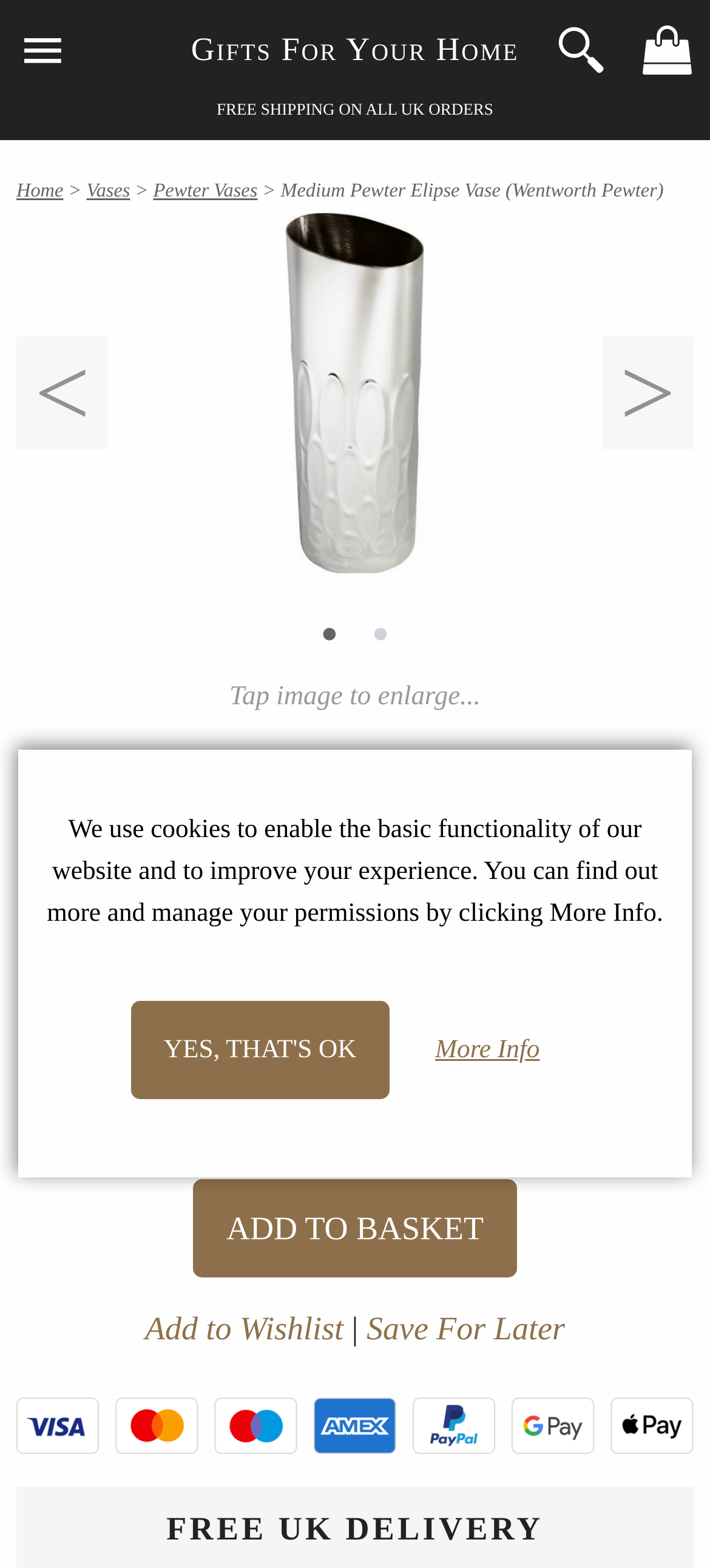Respond with a single word or short phrase to the following question: 
What is the price of the vase?

£78.95